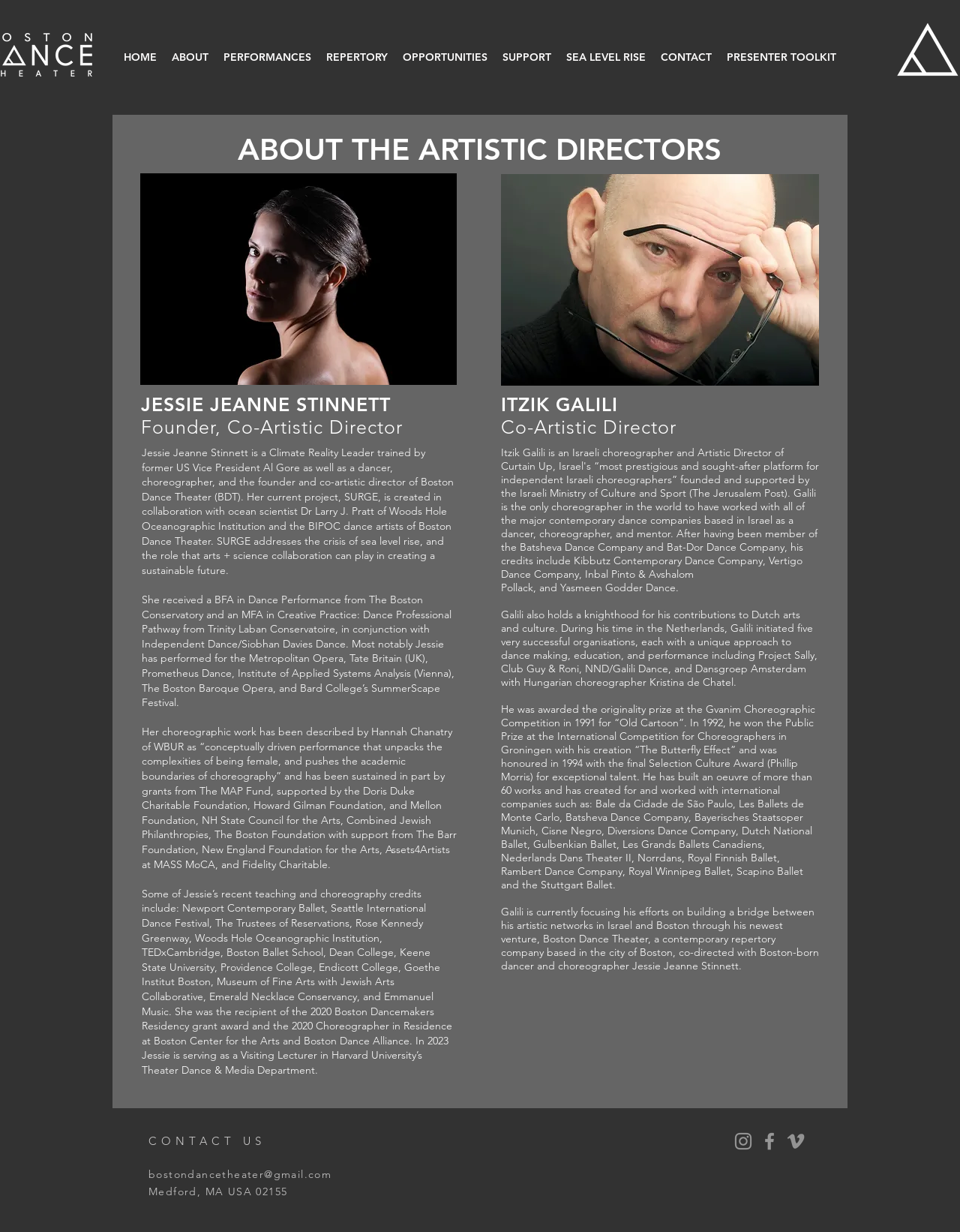Answer the question with a single word or phrase: 
What is the name of the founder of Boston Dance Theater?

Jessie Jeanne Stinnett